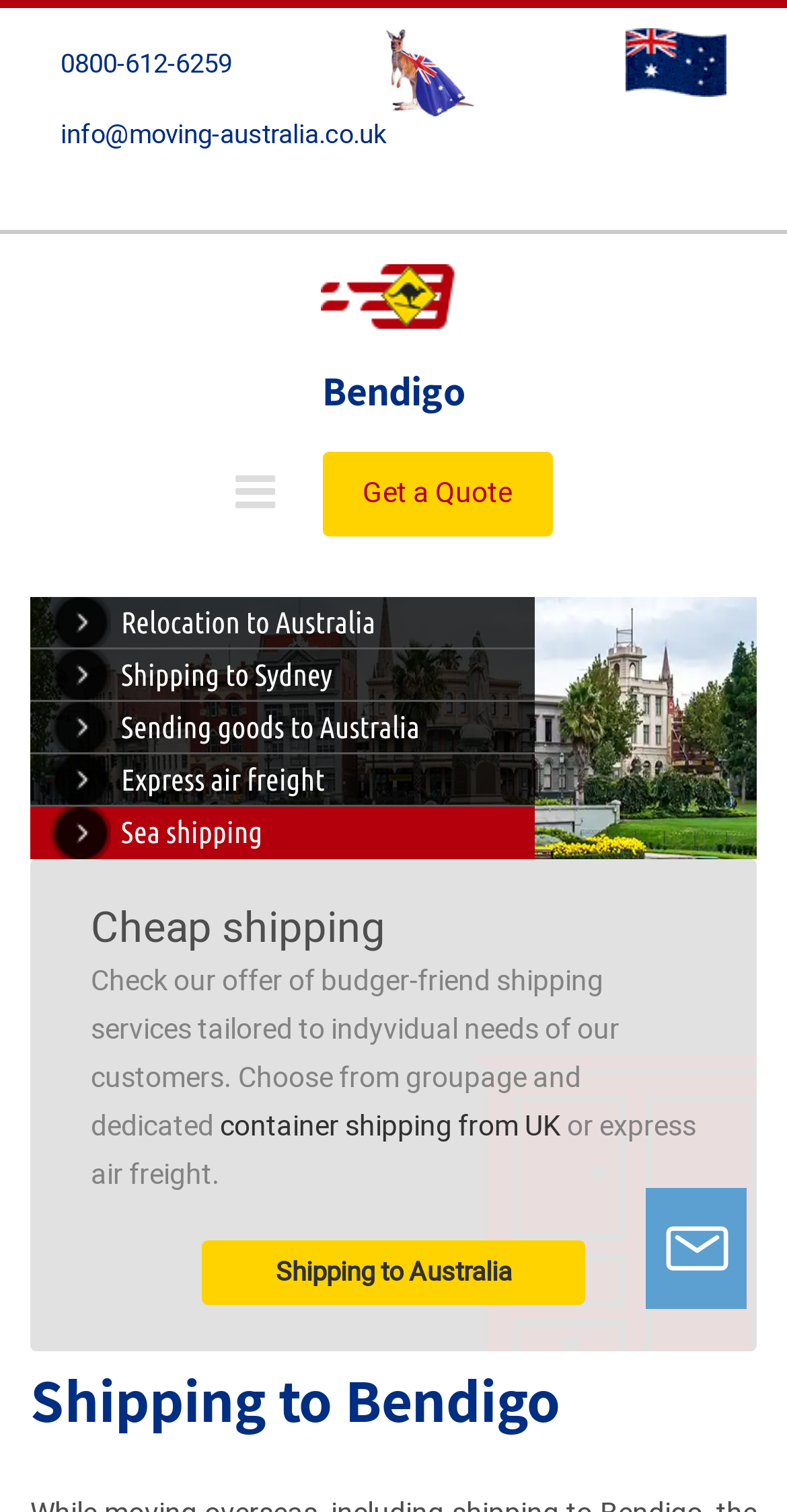Identify the bounding box coordinates of the area that should be clicked in order to complete the given instruction: "Launch the chat button". The bounding box coordinates should be four float numbers between 0 and 1, i.e., [left, top, right, bottom].

[0.821, 0.786, 0.949, 0.866]